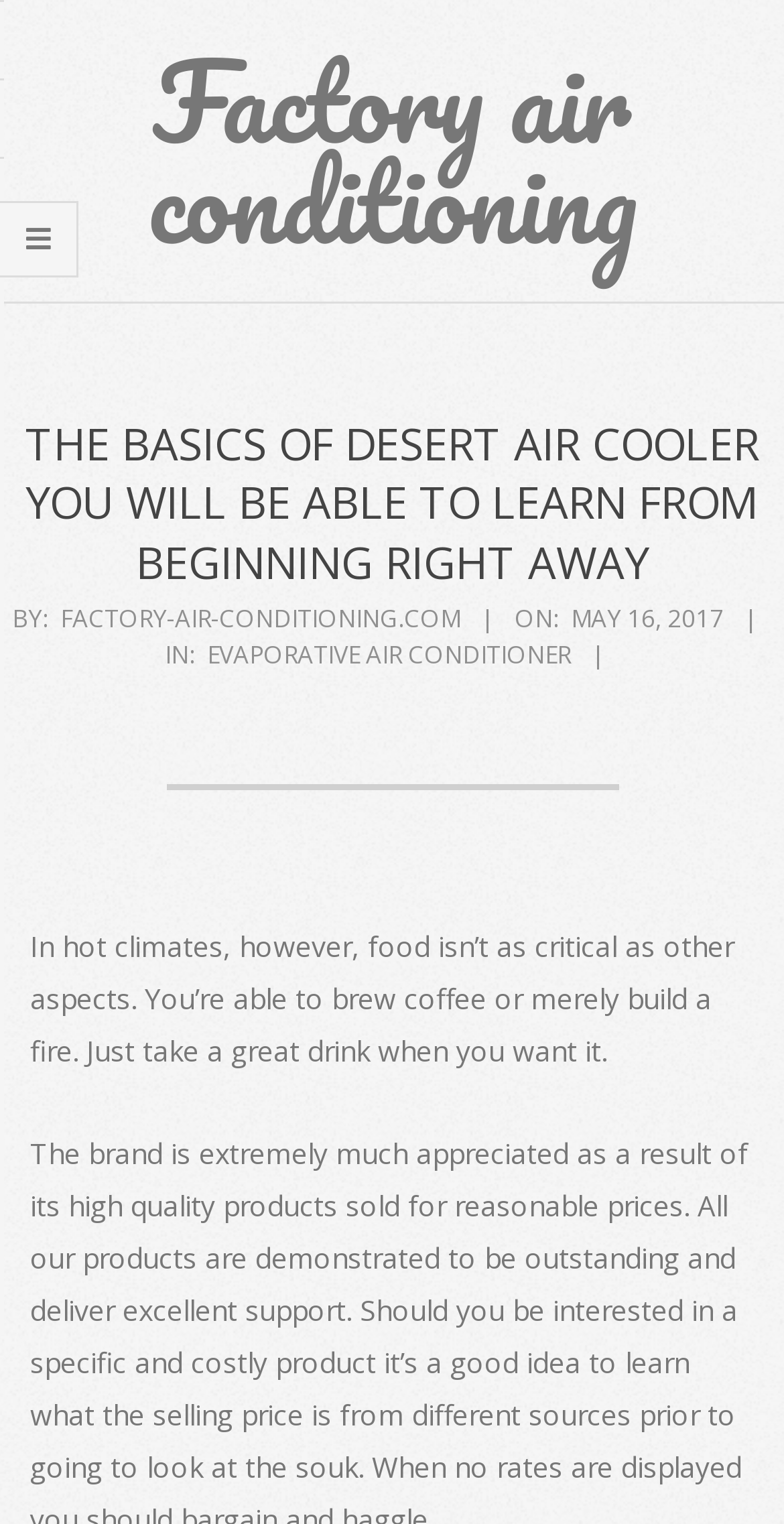Give the bounding box coordinates for the element described as: "Evaporative air conditioner".

[0.264, 0.418, 0.728, 0.441]